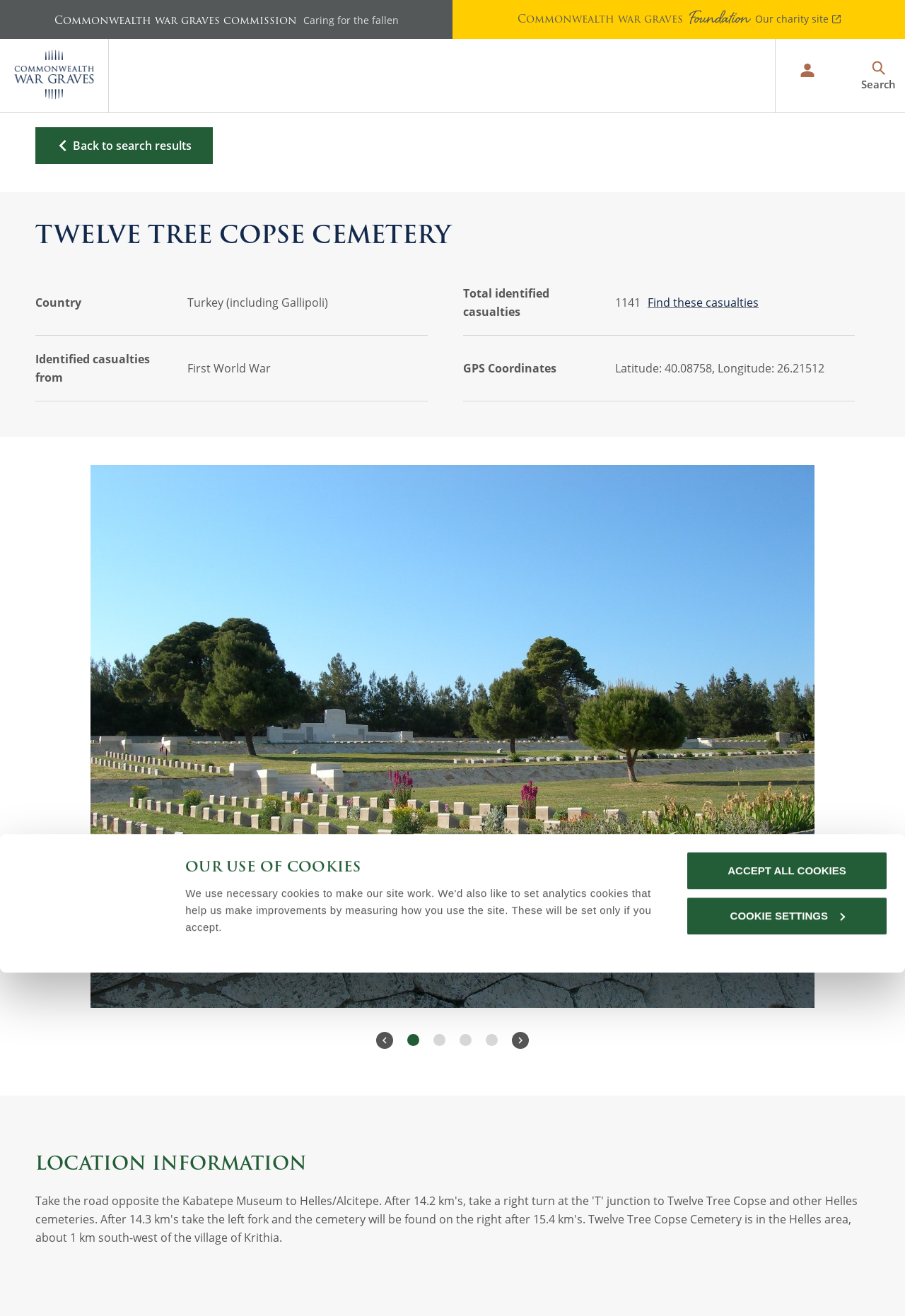Identify the bounding box coordinates of the element to click to follow this instruction: 'Learn more about strong partnerships'. Ensure the coordinates are four float values between 0 and 1, provided as [left, top, right, bottom].

None